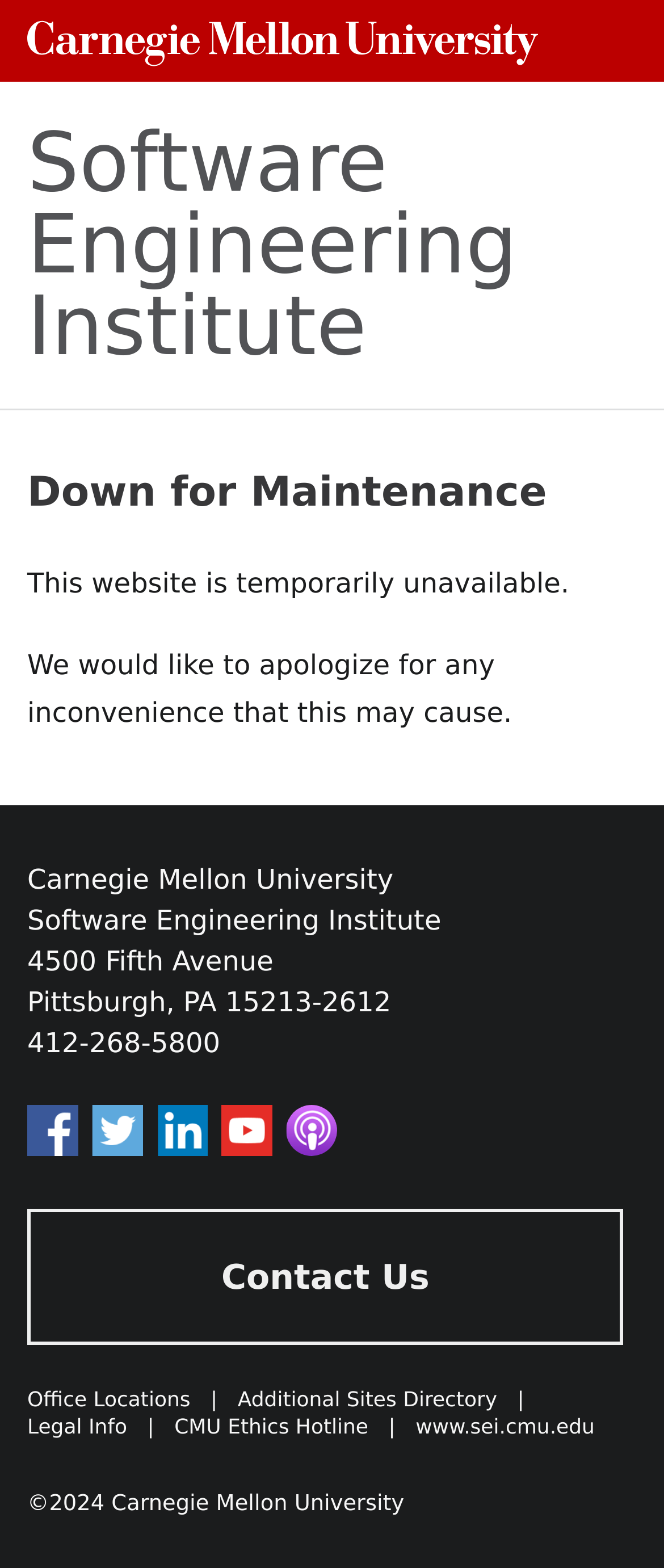Please answer the following question using a single word or phrase: How many social media links are available?

5